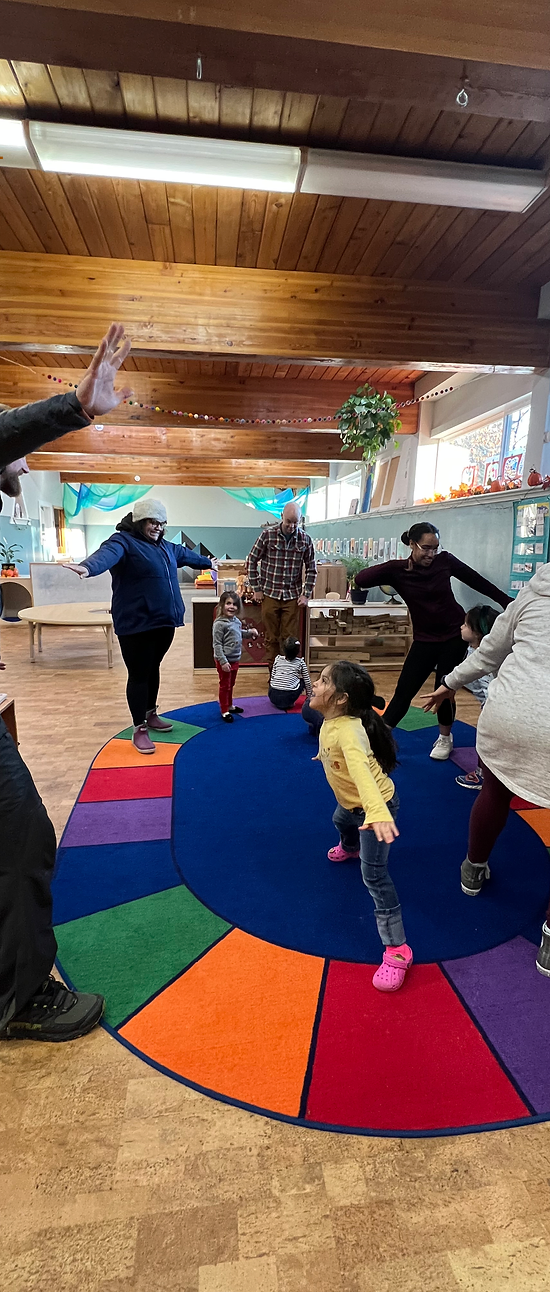Refer to the image and provide an in-depth answer to the question:
What is the role of the adults in the room?

The caption states that the adults, representing caregivers or educators, are nearby, facilitating the activity with smiles and encouragement, creating an atmosphere of support and community.